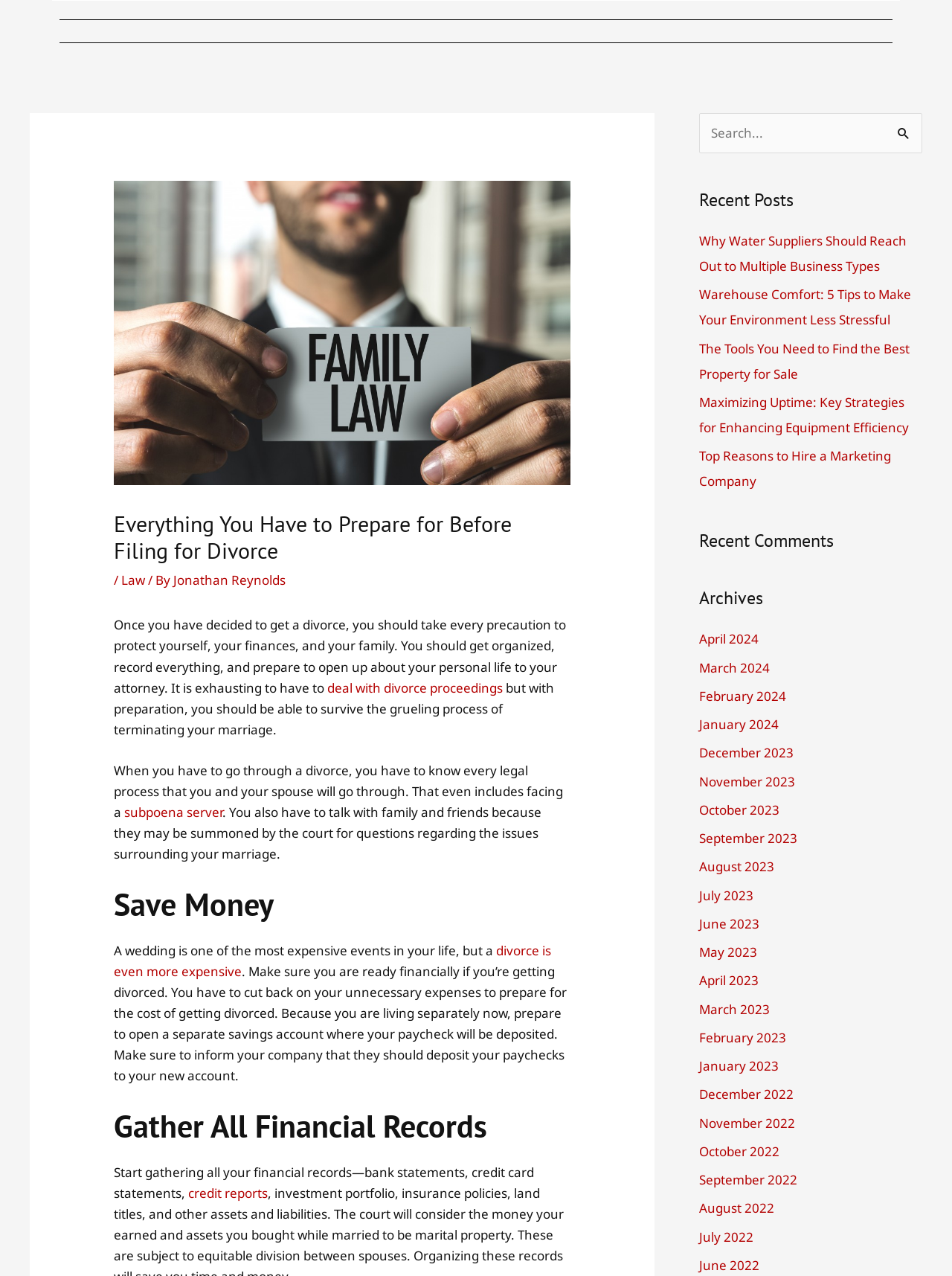Give a one-word or short phrase answer to the question: 
What type of records should you gather for divorce proceedings?

Financial records